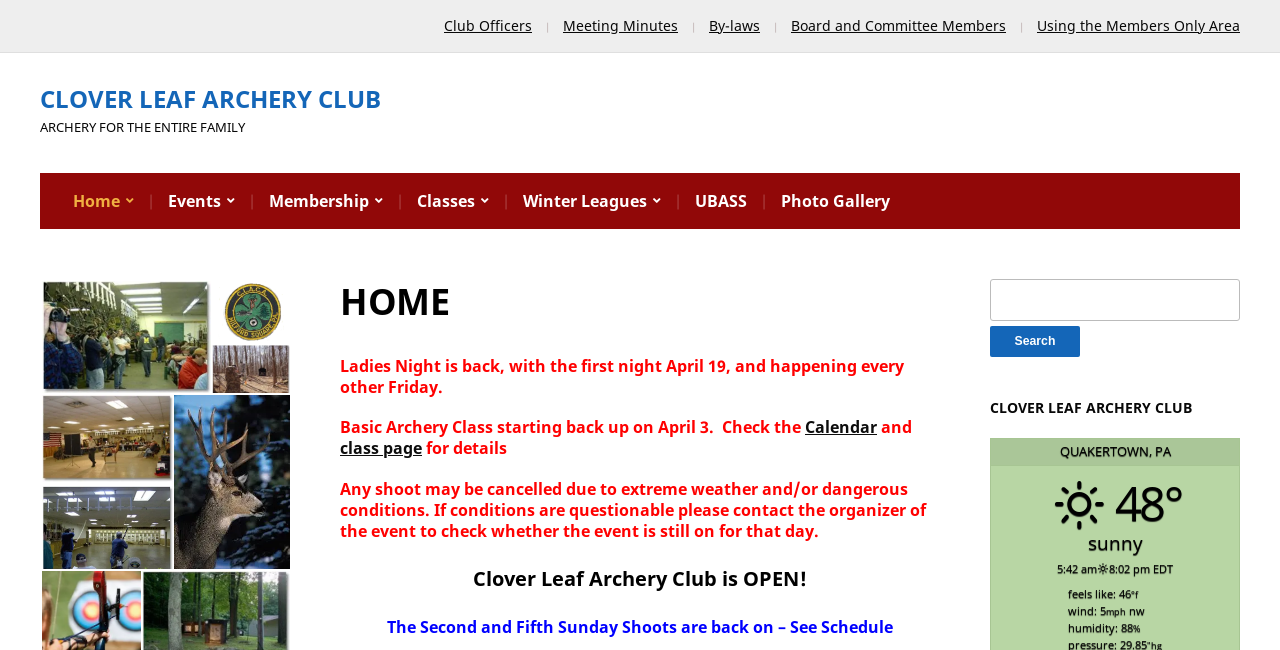Determine the bounding box coordinates of the clickable area required to perform the following instruction: "Check the 'Calendar'". The coordinates should be represented as four float numbers between 0 and 1: [left, top, right, bottom].

[0.629, 0.641, 0.685, 0.674]